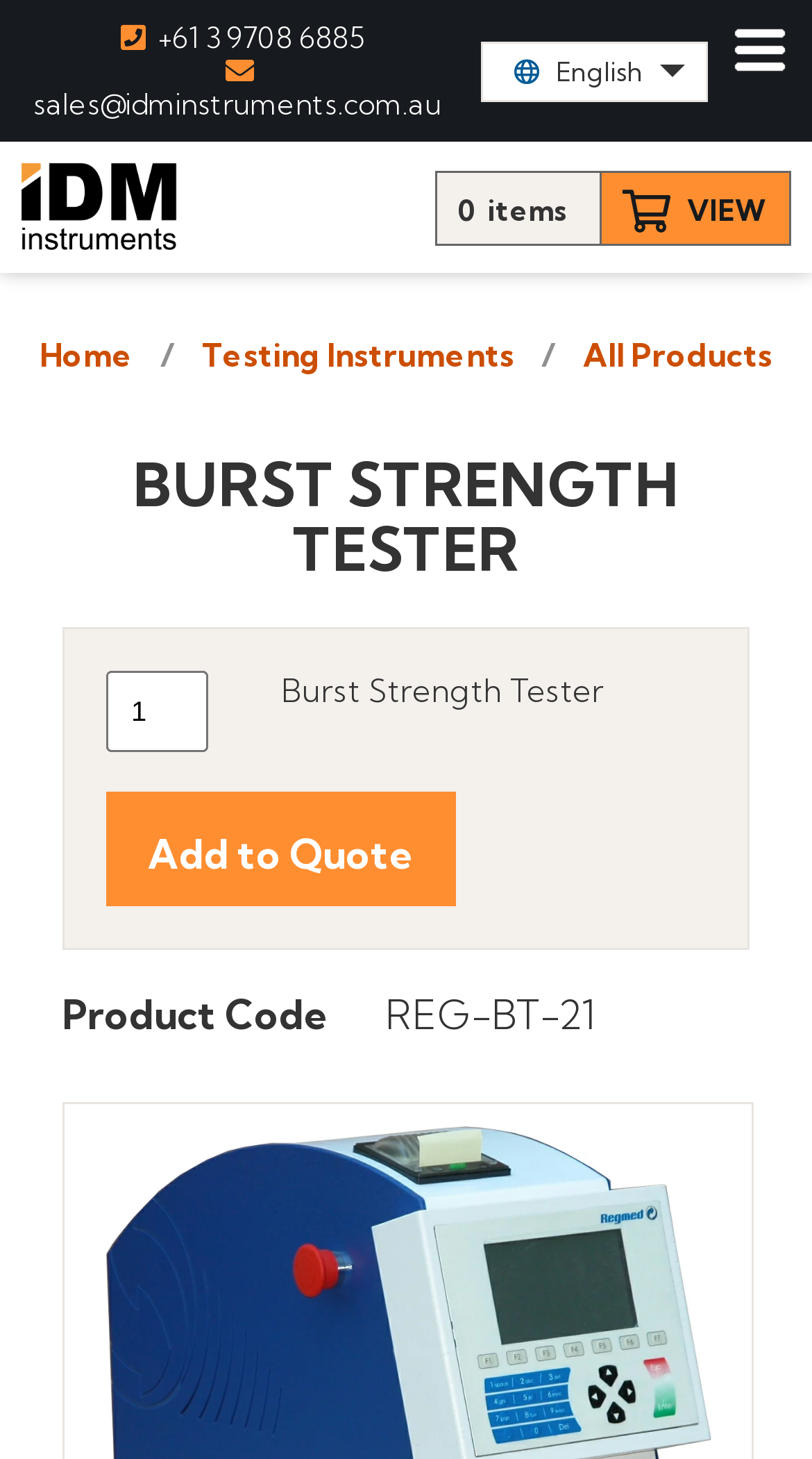What is the phone number of IDM Instruments?
Using the visual information, reply with a single word or short phrase.

+61 3 9708 6885